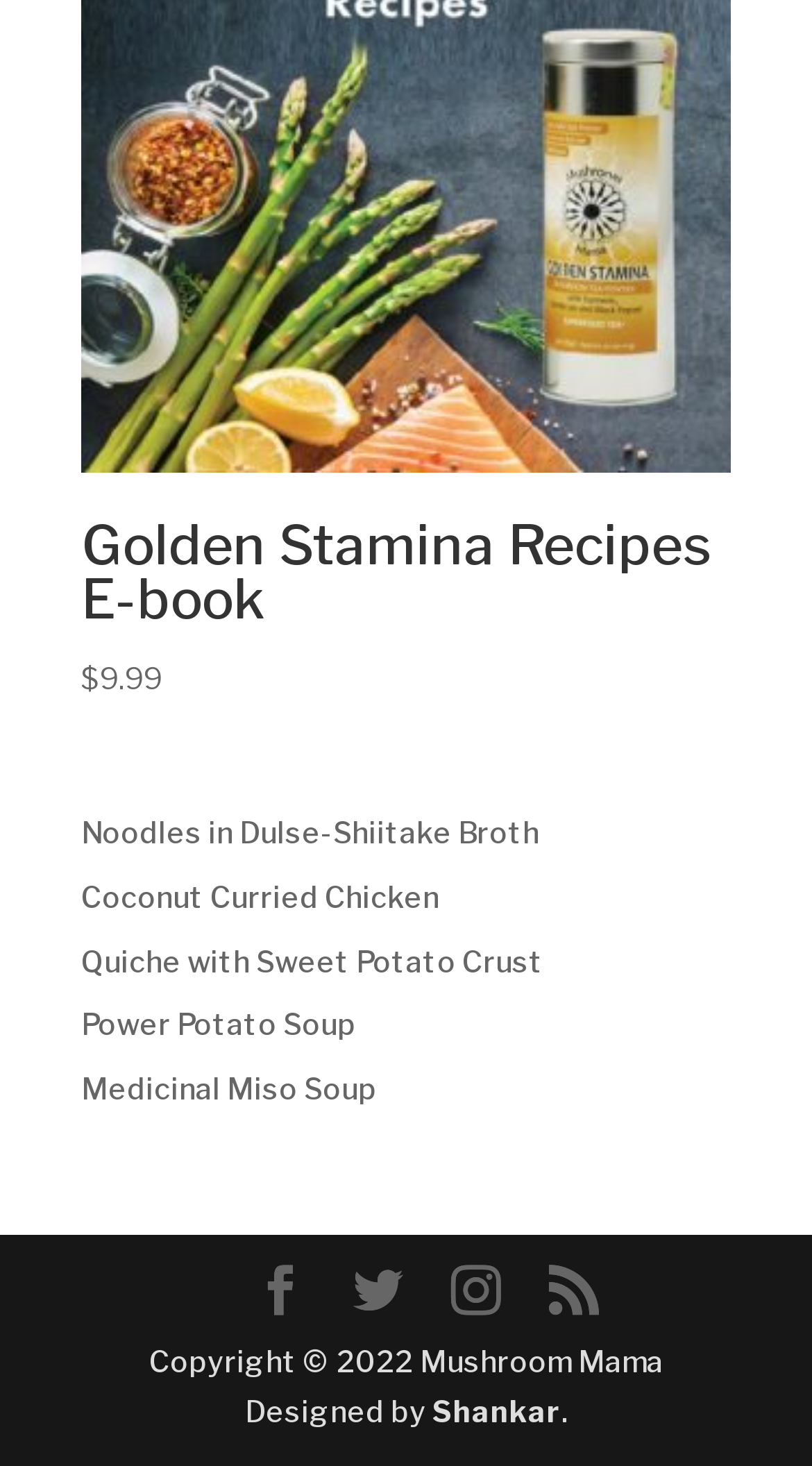Could you determine the bounding box coordinates of the clickable element to complete the instruction: "Click the official website use information button"? Provide the coordinates as four float numbers between 0 and 1, i.e., [left, top, right, bottom].

None